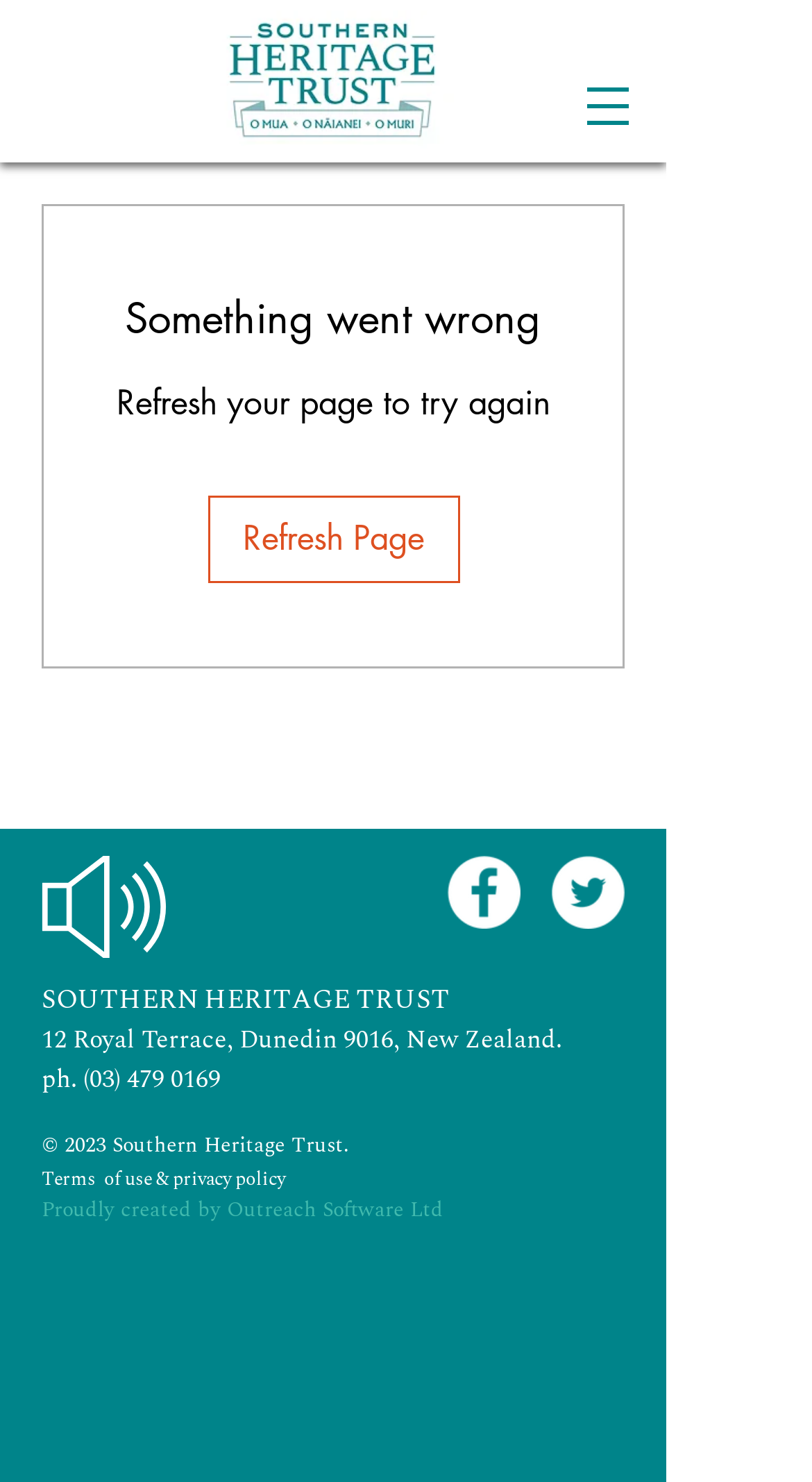Create a detailed summary of the webpage's content and design.

The webpage appears to be an event details and registration page for Southern Heritage. At the top left, there is a logo image of Southern Heritage Trust in color. Below the logo, there is a navigation menu labeled "Site" with a dropdown button. 

The main content area is divided into two sections. On the top, there is an error message "Something went wrong" with a "Refresh Page" button below it, suggesting that the user should refresh the page to try again. 

On the left side, there are several links and text elements, including a social media bar with links to Facebook and Twitter, each accompanied by their respective icons. Below the social media bar, there is a block of text with the organization's name, address, and phone number. 

At the bottom of the page, there is a copyright notice "© 2023" followed by a text "Southern Heritage Trust." and a link to "Terms of use & privacy policy". Finally, there is a credit line "Proudly created by Outreach Software Ltd" at the very bottom of the page.